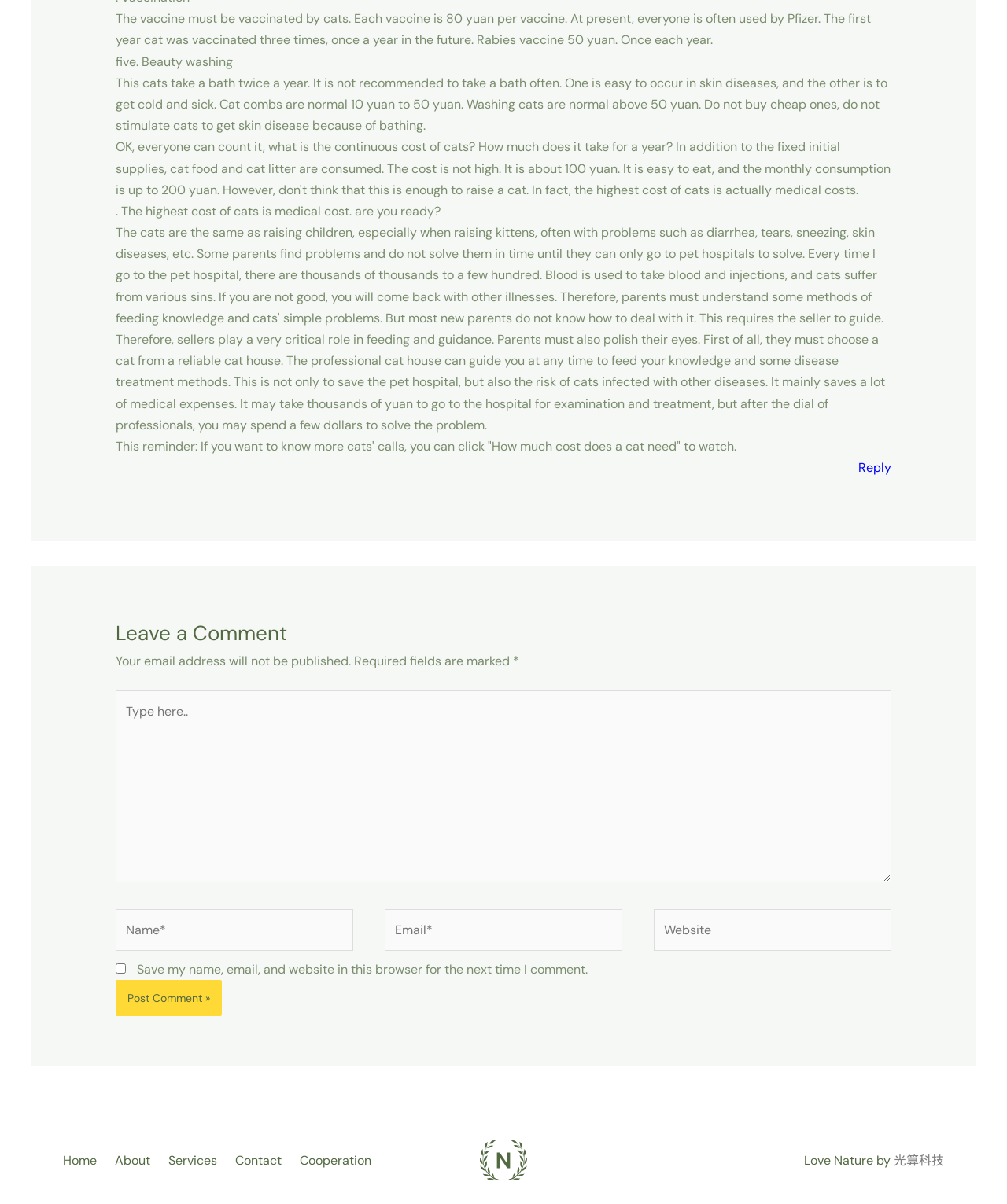Determine the bounding box coordinates of the section I need to click to execute the following instruction: "Type in the comment box". Provide the coordinates as four float numbers between 0 and 1, i.e., [left, top, right, bottom].

[0.115, 0.574, 0.885, 0.733]